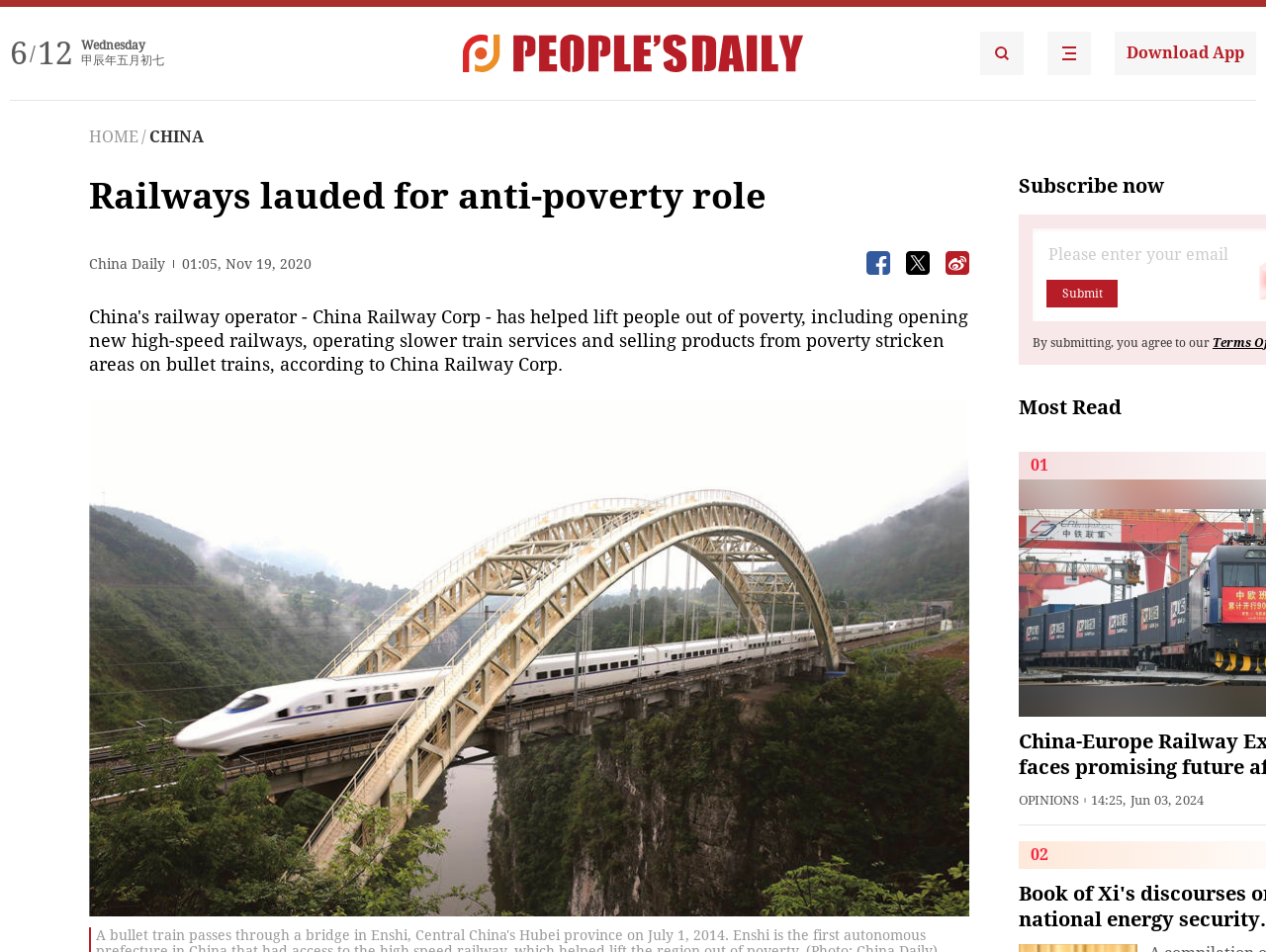Give a full account of the webpage's elements and their arrangement.

The webpage appears to be a news article page from China Daily, with a focus on the role of China's railway operator in lifting people out of poverty. At the top left of the page, there is a date and time indicator showing "Wednesday" and "甲辰年五月初七" (which translates to "Wednesday, May 7th, 2020" in Chinese). 

Below the date and time indicator, there is a large headline that reads "Railways lauded for anti-poverty role". 

To the top right of the page, there are two links to the People's Daily English language App, accompanied by small images. 

On the left side of the page, there is a navigation menu with links to "HOME" and "CHINA", separated by a slash. 

The main content of the page is a news article, which takes up most of the page. The article is accompanied by a large image that spans across the page. 

At the bottom of the page, there are several buttons and links, including a "Subscribe now" button, a "Submit" button, and a "Most Read" section with a list of articles. There is also an "OPINIONS" section with a date and time indicator.